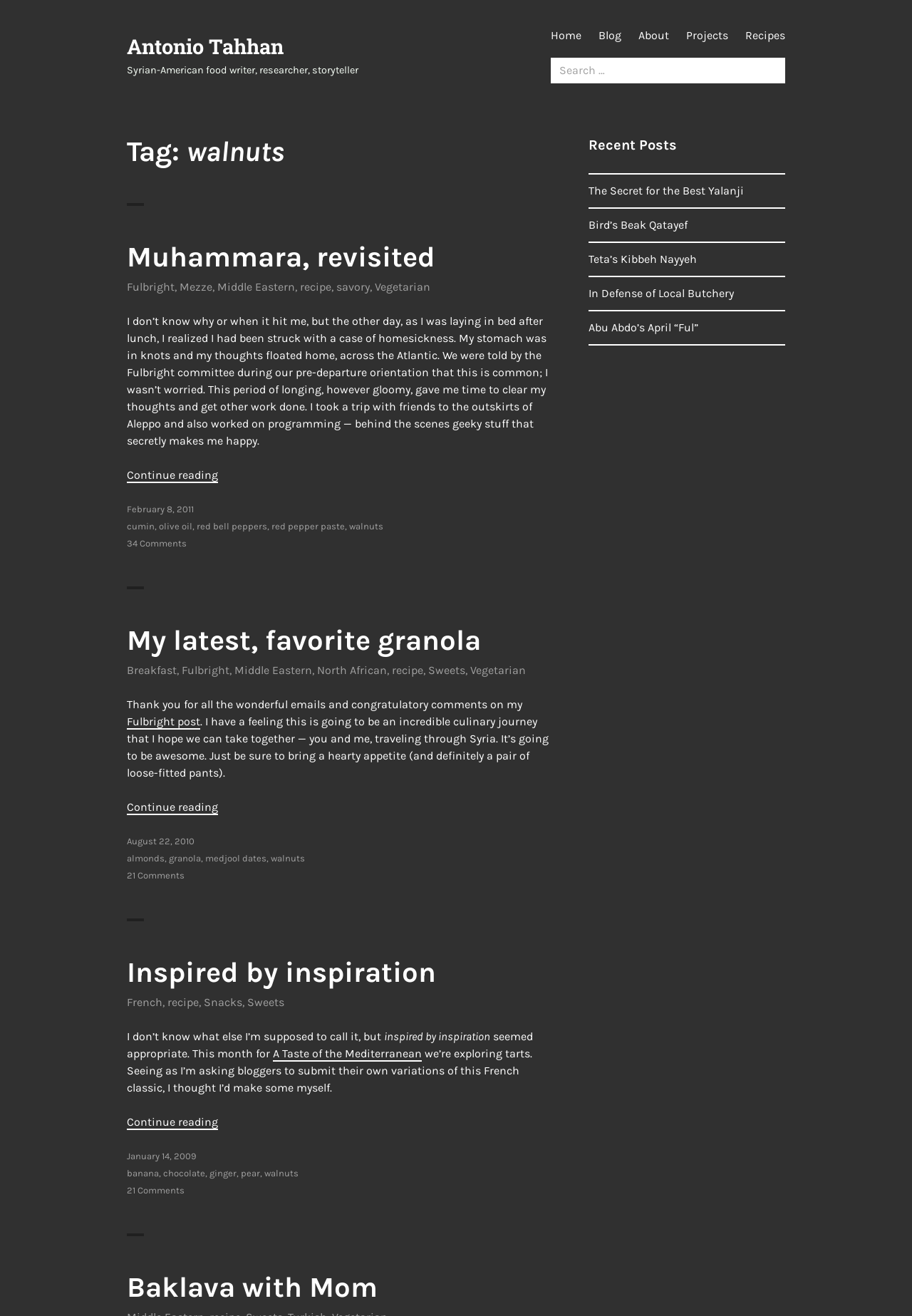Using the information from the screenshot, answer the following question thoroughly:
How many comments are there on the second article?

The second article has a footer section that displays the number of comments, which is 21, along with the date and other metadata.